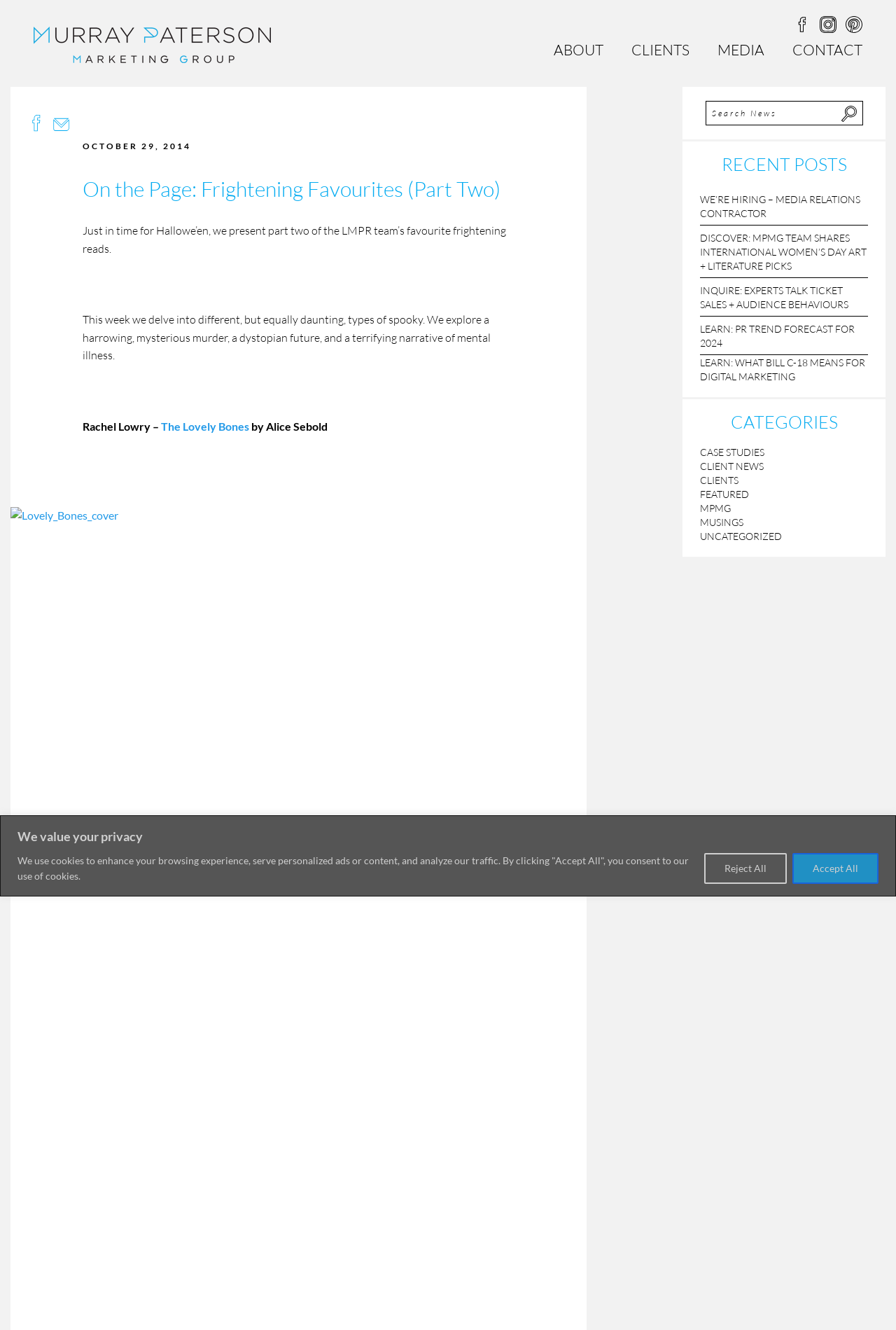Using the element description Musings, predict the bounding box coordinates for the UI element. Provide the coordinates in (top-left x, top-left y, bottom-right x, bottom-right y) format with values ranging from 0 to 1.

[0.781, 0.463, 0.83, 0.472]